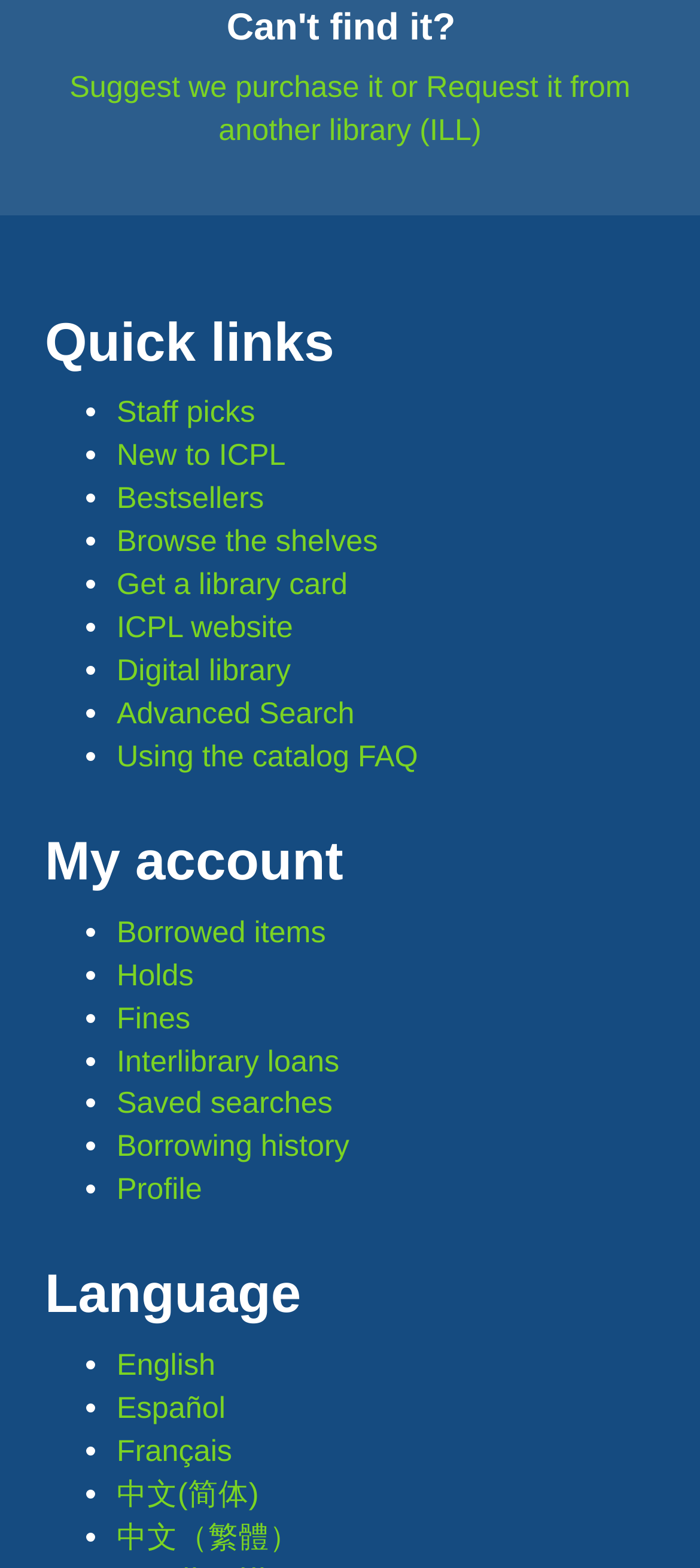What is the last option under 'My account'? Analyze the screenshot and reply with just one word or a short phrase.

Profile